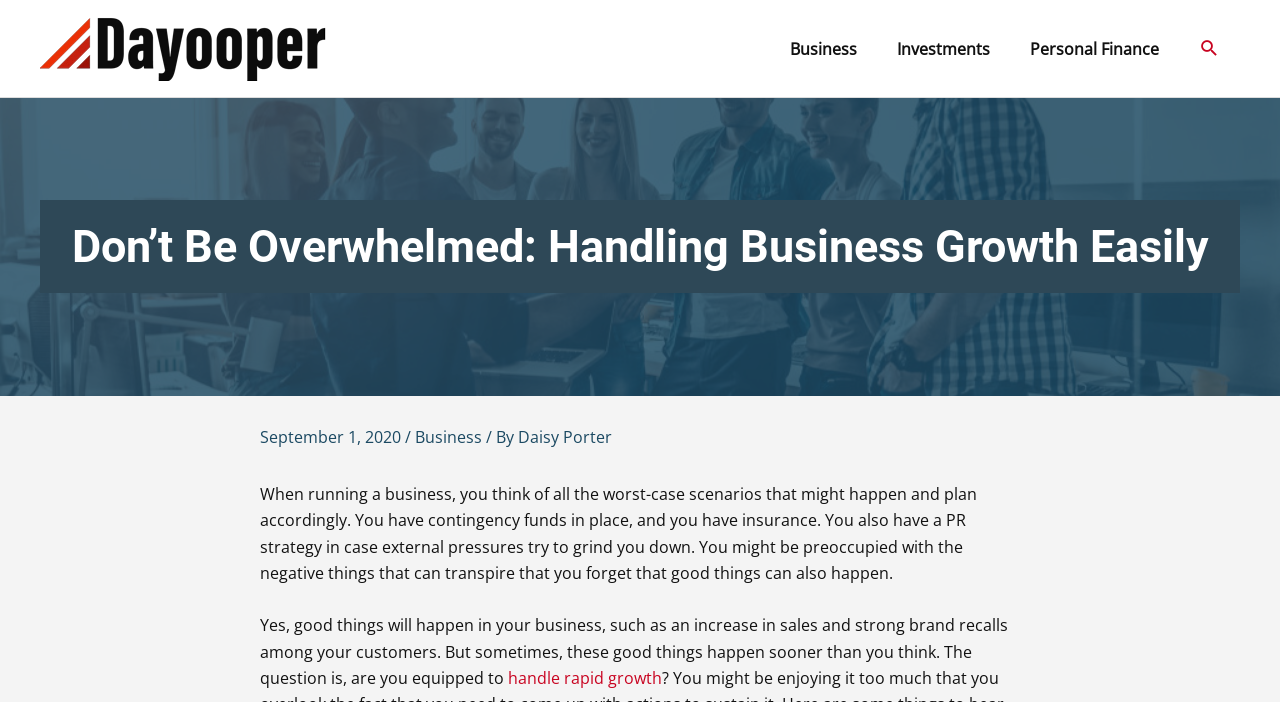Your task is to extract the text of the main heading from the webpage.

Don’t Be Overwhelmed: Handling Business Growth Easily